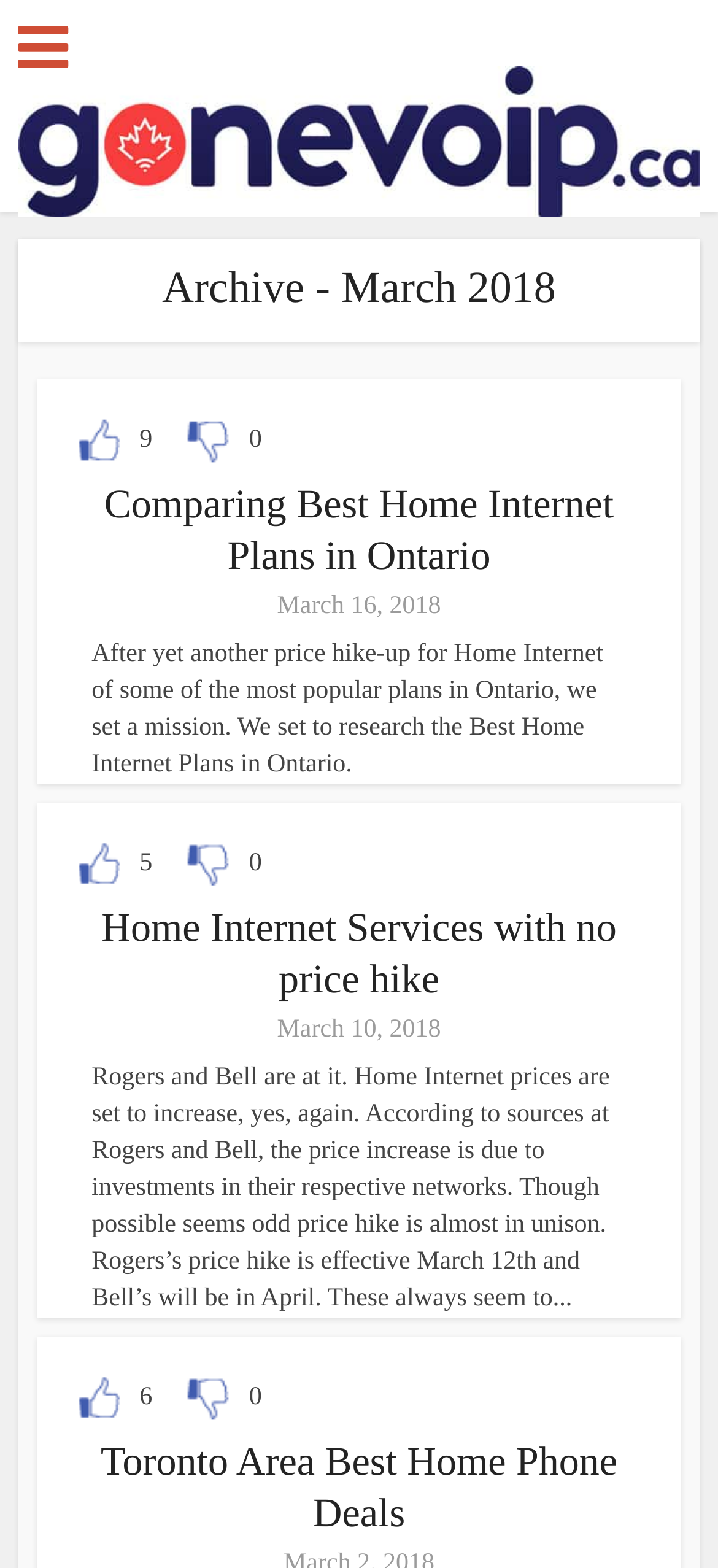From the element description parent_node: 5 0, predict the bounding box coordinates of the UI element. The coordinates must be specified in the format (top-left x, top-left y, bottom-right x, bottom-right y) and should be within the 0 to 1 range.

[0.257, 0.542, 0.329, 0.56]